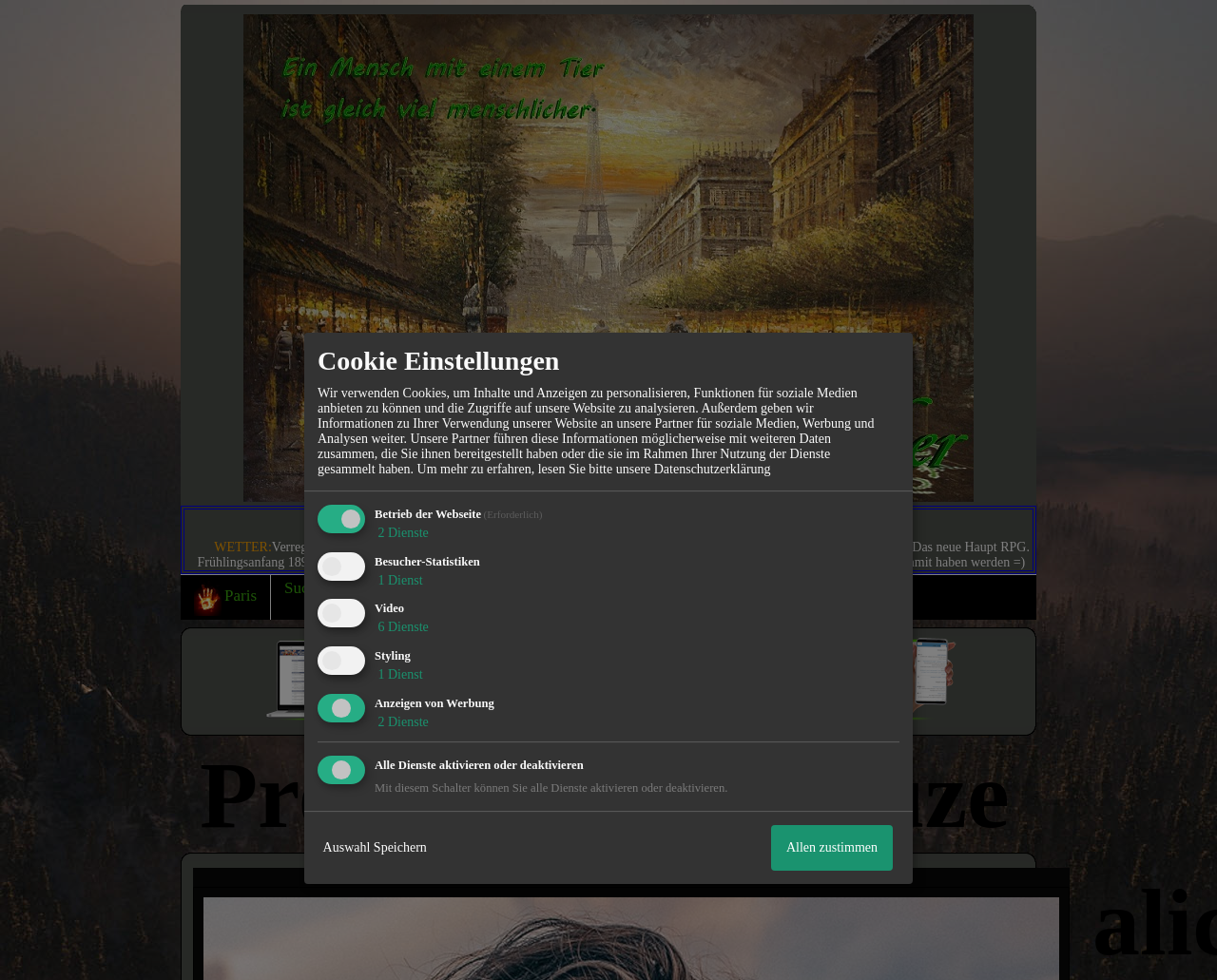Locate the bounding box coordinates of the clickable region to complete the following instruction: "Save selection."

[0.261, 0.842, 0.355, 0.888]